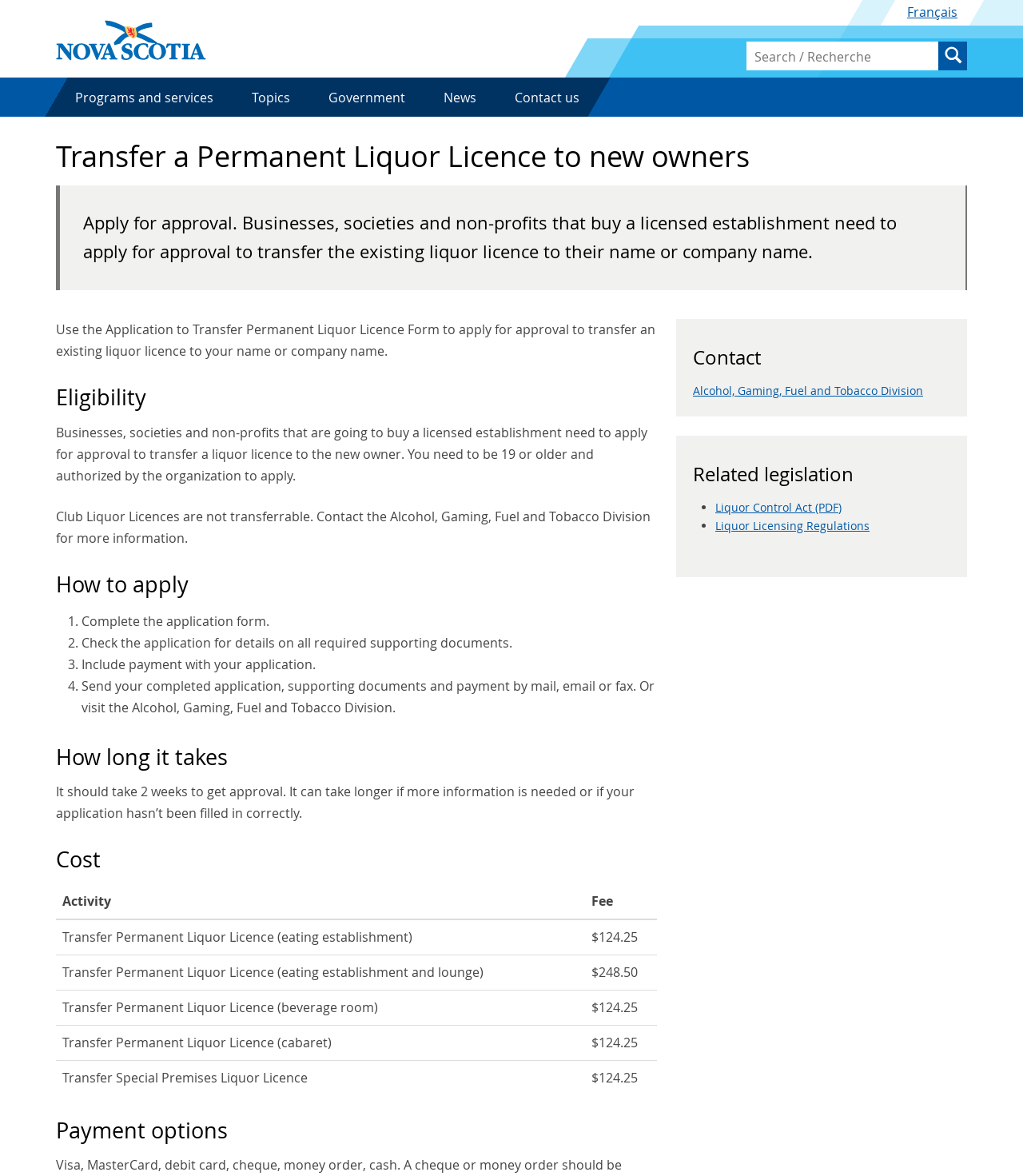Identify the bounding box coordinates for the UI element described by the following text: "Contact us". Provide the coordinates as four float numbers between 0 and 1, in the format [left, top, right, bottom].

[0.473, 0.066, 0.597, 0.1]